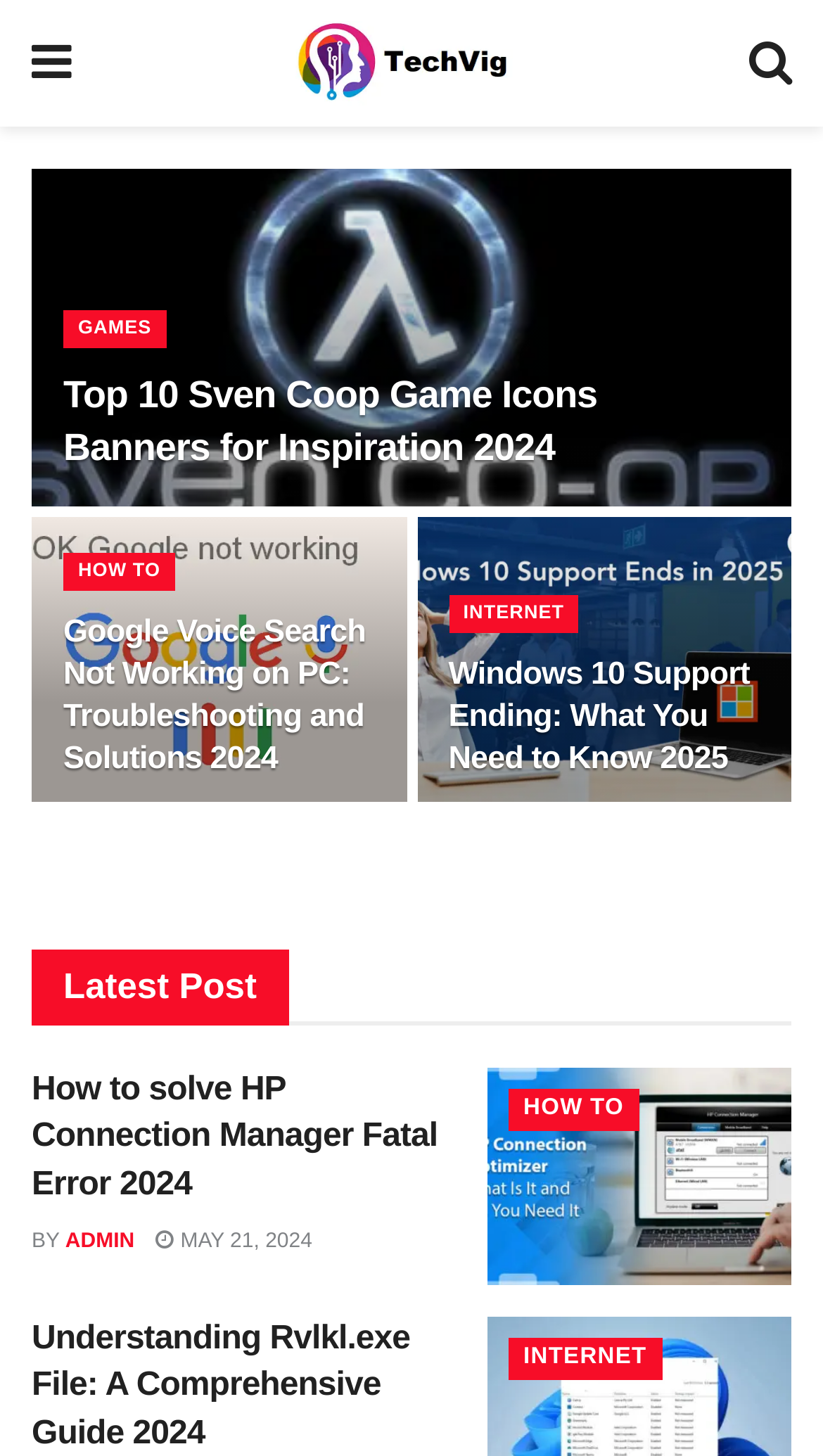How many articles are displayed on the webpage?
Answer the question with a single word or phrase by looking at the picture.

4